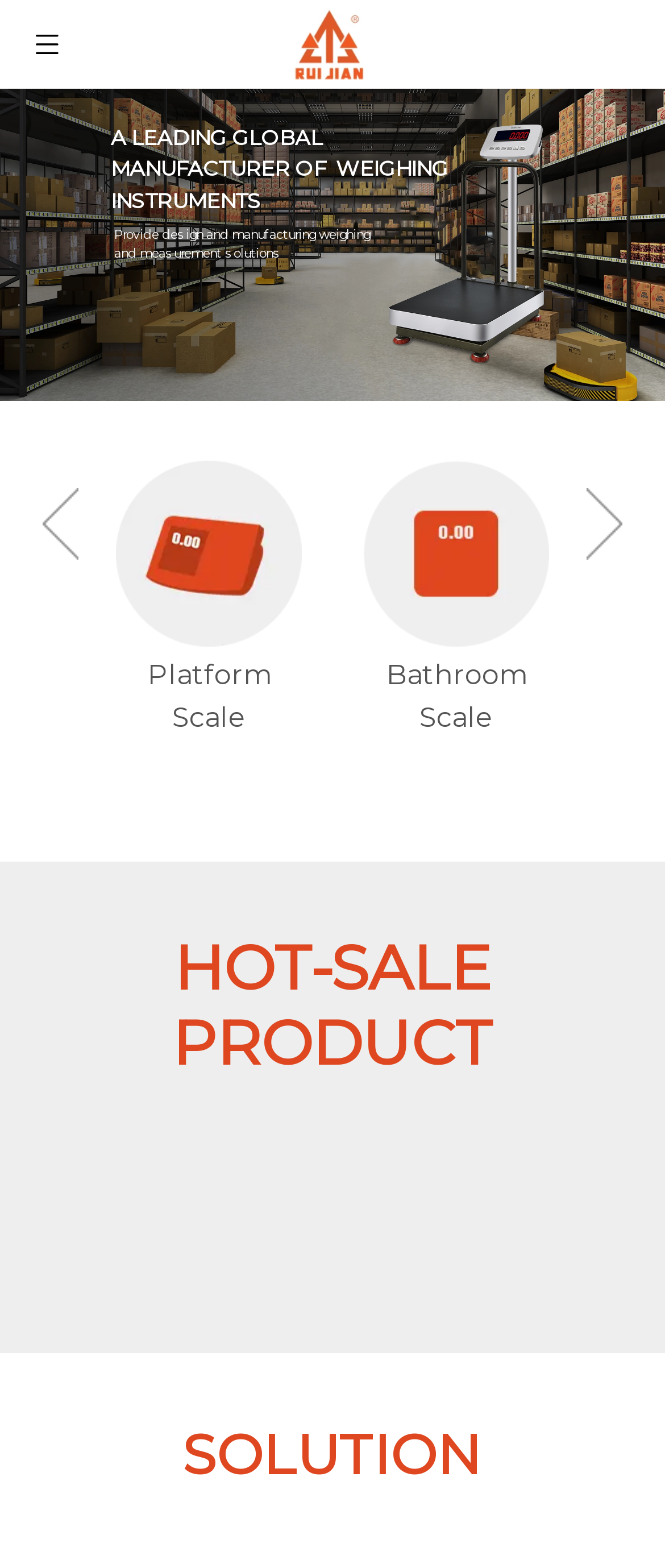Reply to the question below using a single word or brief phrase:
What is the section labeled 'HOT-SALE PRODUCT' about?

Popular products